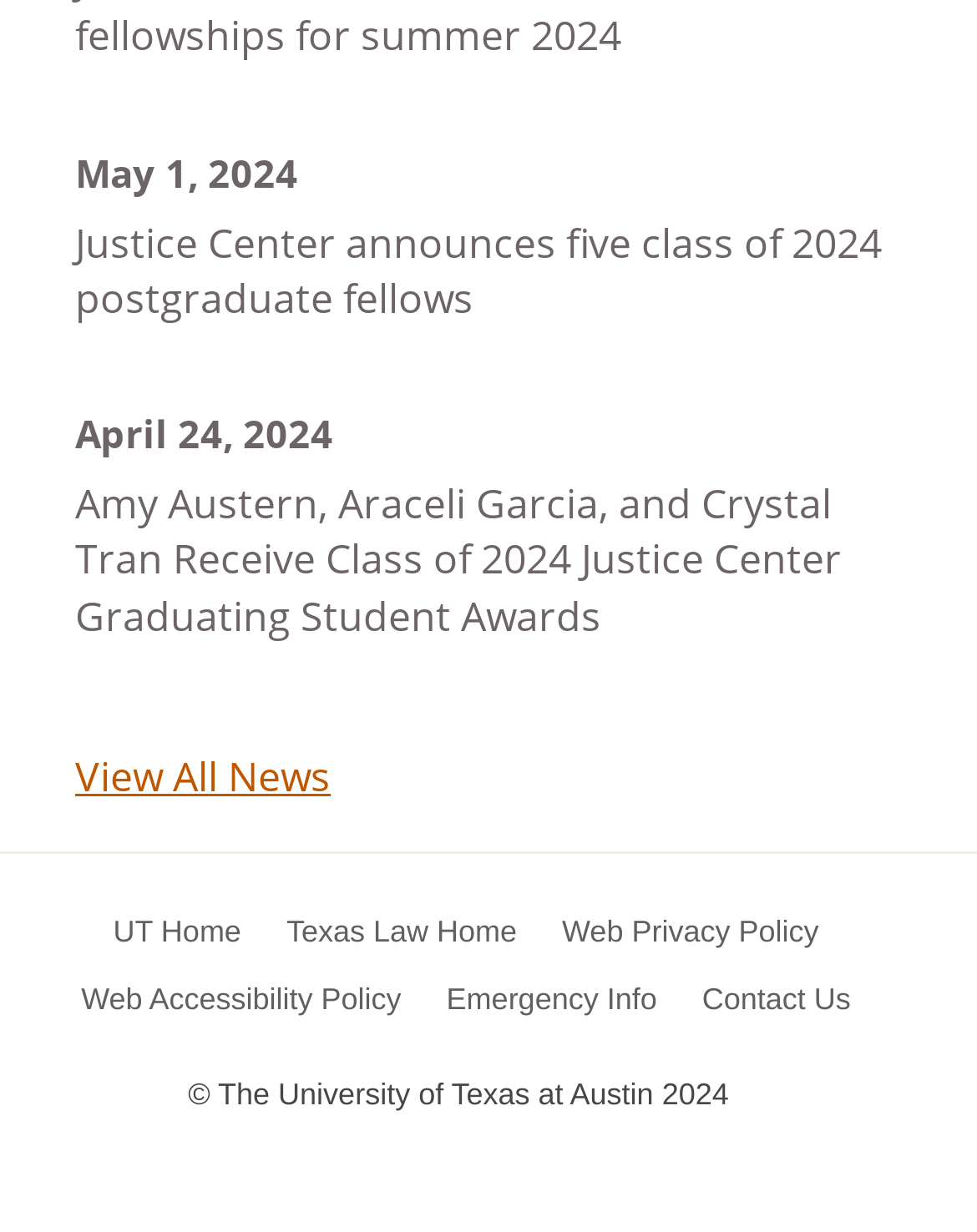Provide a one-word or one-phrase answer to the question:
What is the date of the first news article?

May 1, 2024